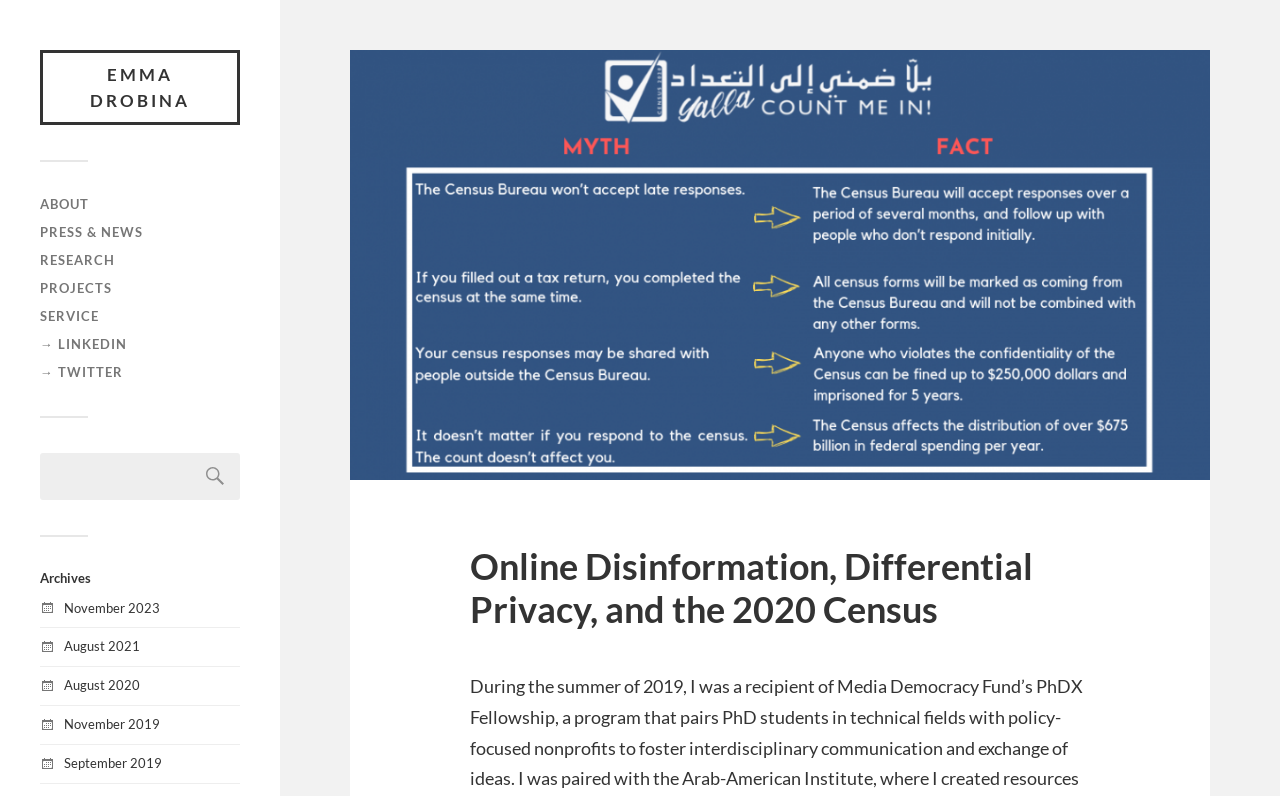Give an extensive and precise description of the webpage.

This webpage is about Emma Drobina's research on online disinformation, differential privacy, and the 2020 census. At the top left, there is a navigation menu with links to Emma Drobina's profile, about page, press and news, research, projects, service, and social media profiles on LinkedIn and Twitter. Below the navigation menu, there is a search bar with a text box and a search button.

On the left side of the page, there is a section titled "Archives" with links to different months and years, including November 2023, August 2021, August 2020, November 2019, and September 2019. To the right of the archives section, there is a large image that takes up most of the page's width, which is a table comparing myths about the census with the corresponding facts.

At the top center of the page, there is a heading that repeats the title of the webpage, "Online Disinformation, Differential Privacy, and the 2020 Census". The overall layout of the page is organized, with clear headings and concise text, making it easy to navigate and find relevant information.